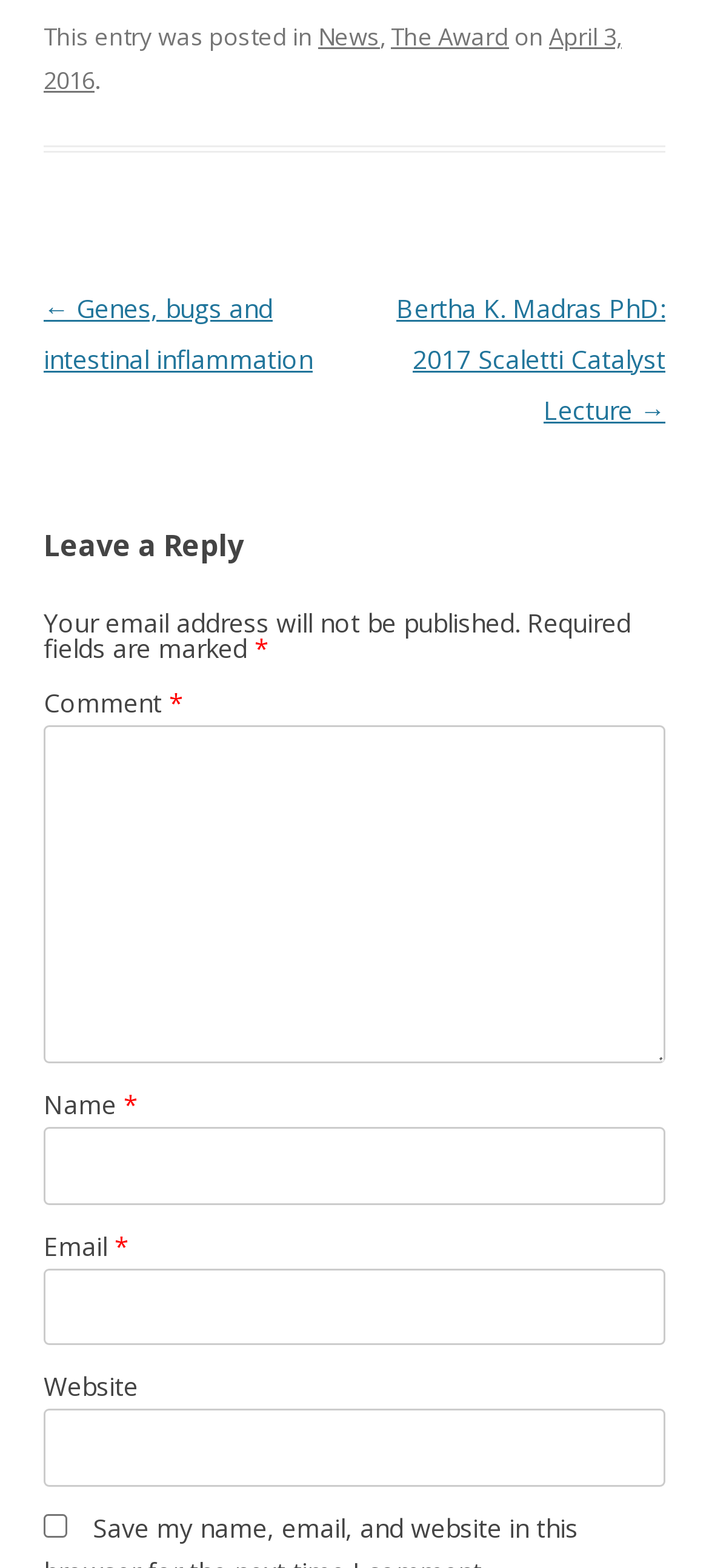What is the option to save user information for future comments?
Refer to the screenshot and answer in one word or phrase.

Save my name, email, and website